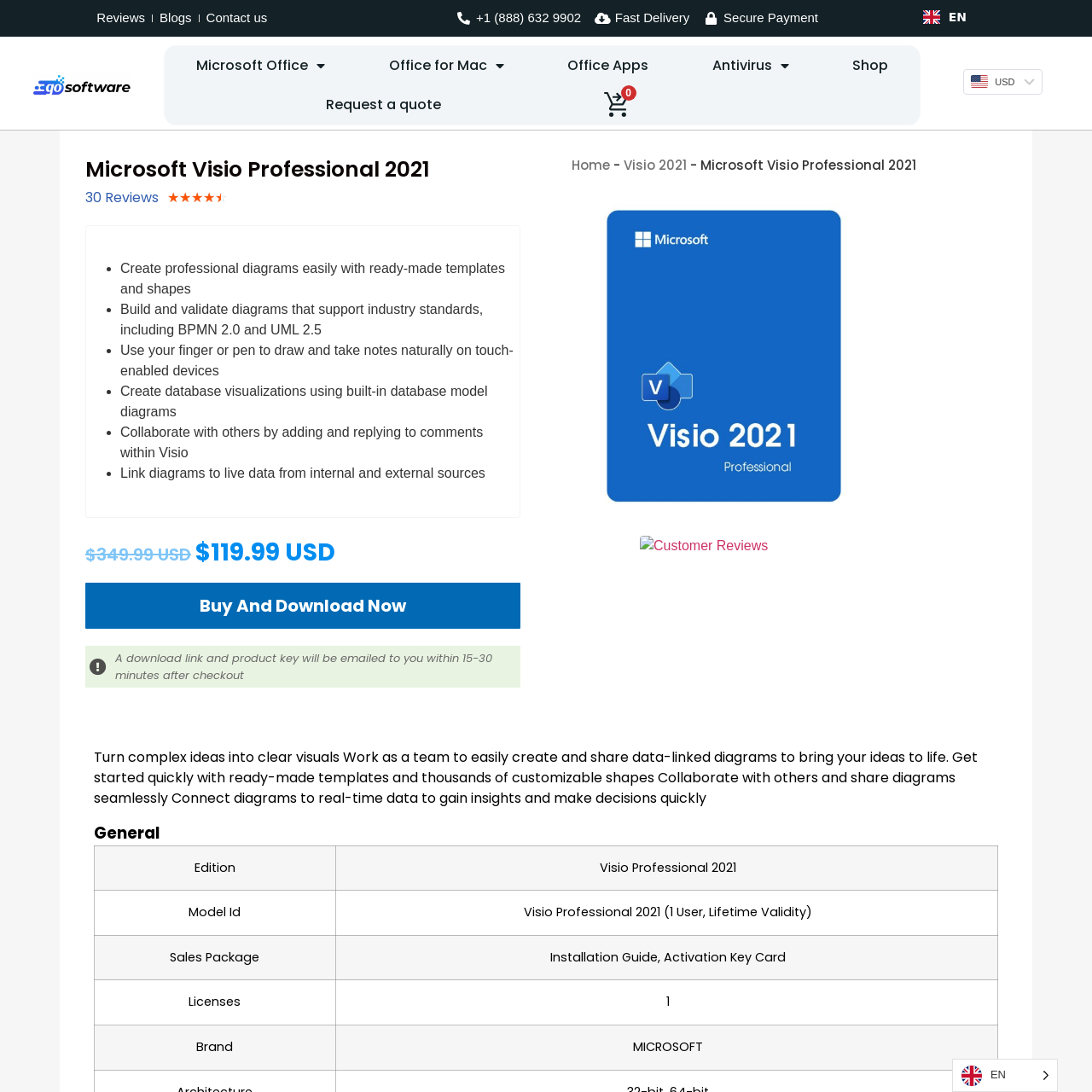Answer succinctly with a single word or phrase:
What is the currency used for the product?

USD